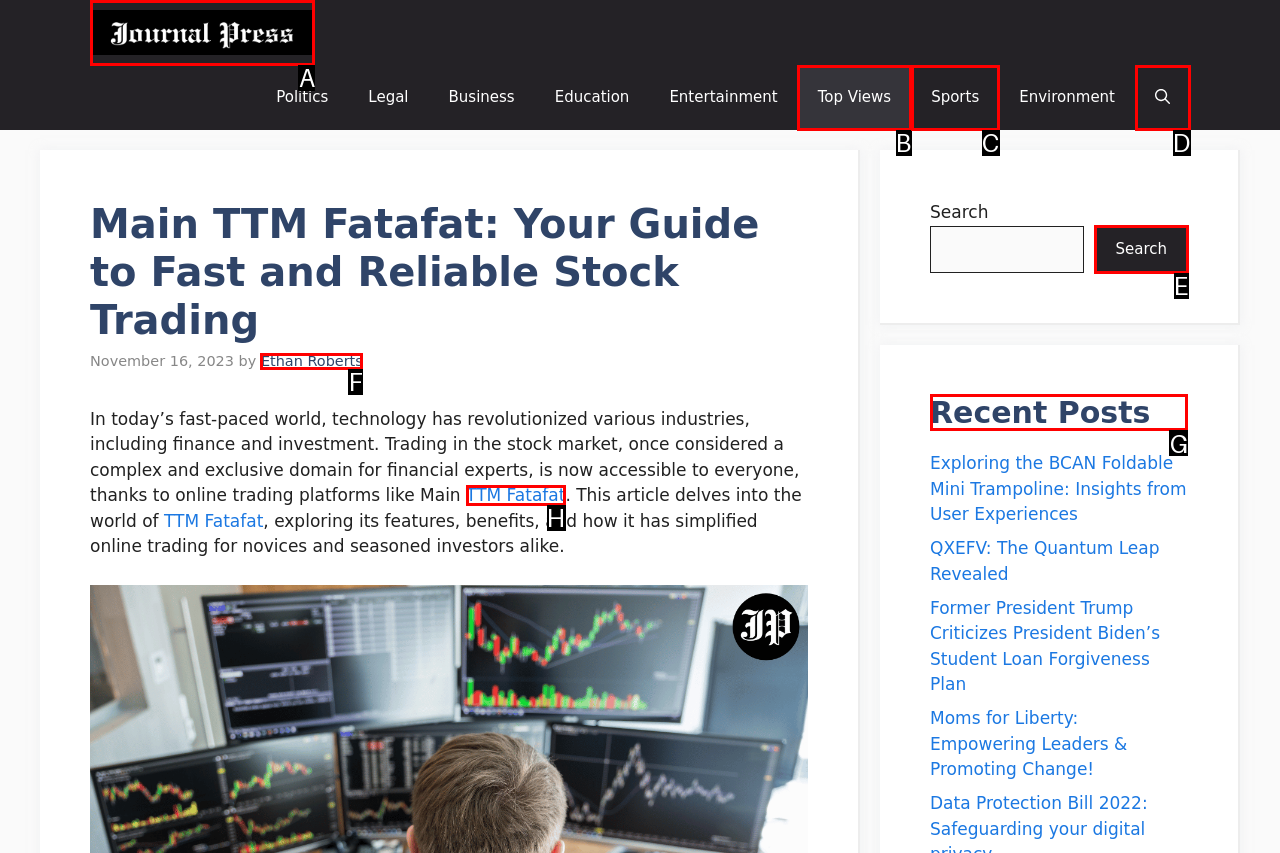Determine which HTML element should be clicked for this task: Explore recent posts
Provide the option's letter from the available choices.

G